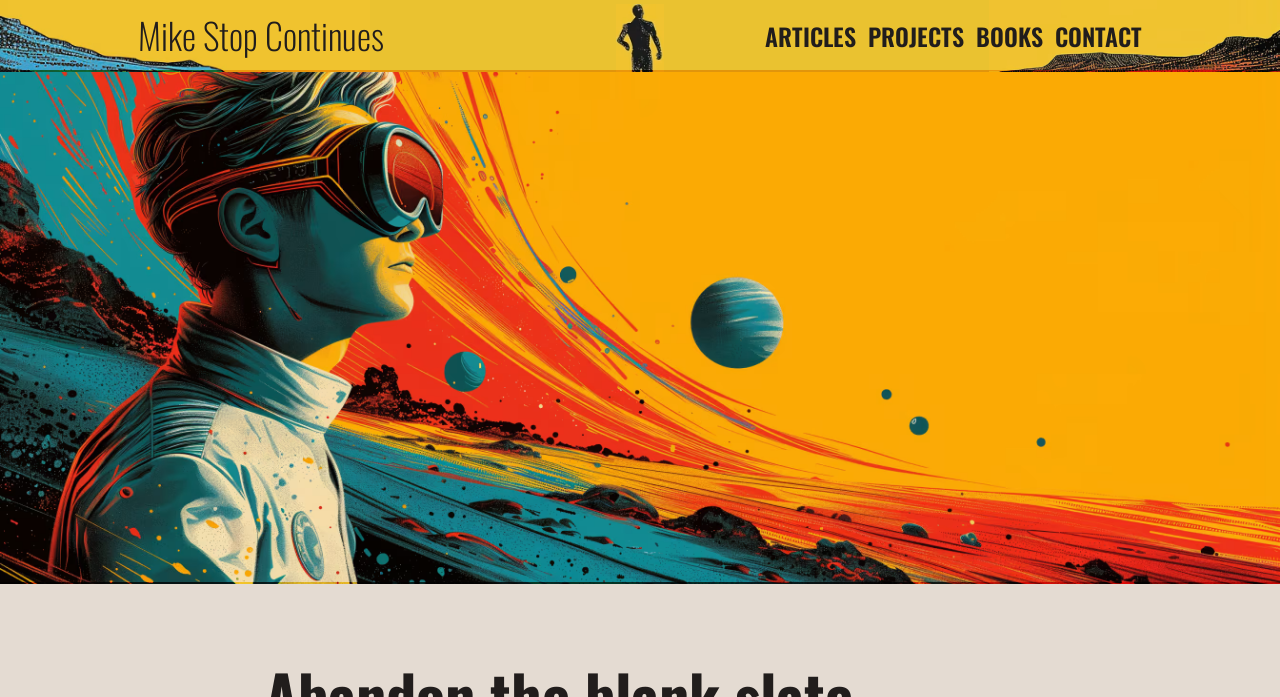Please determine the bounding box coordinates, formatted as (top-left x, top-left y, bottom-right x, bottom-right y), with all values as floating point numbers between 0 and 1. Identify the bounding box of the region described as: Articles

[0.597, 0.034, 0.668, 0.069]